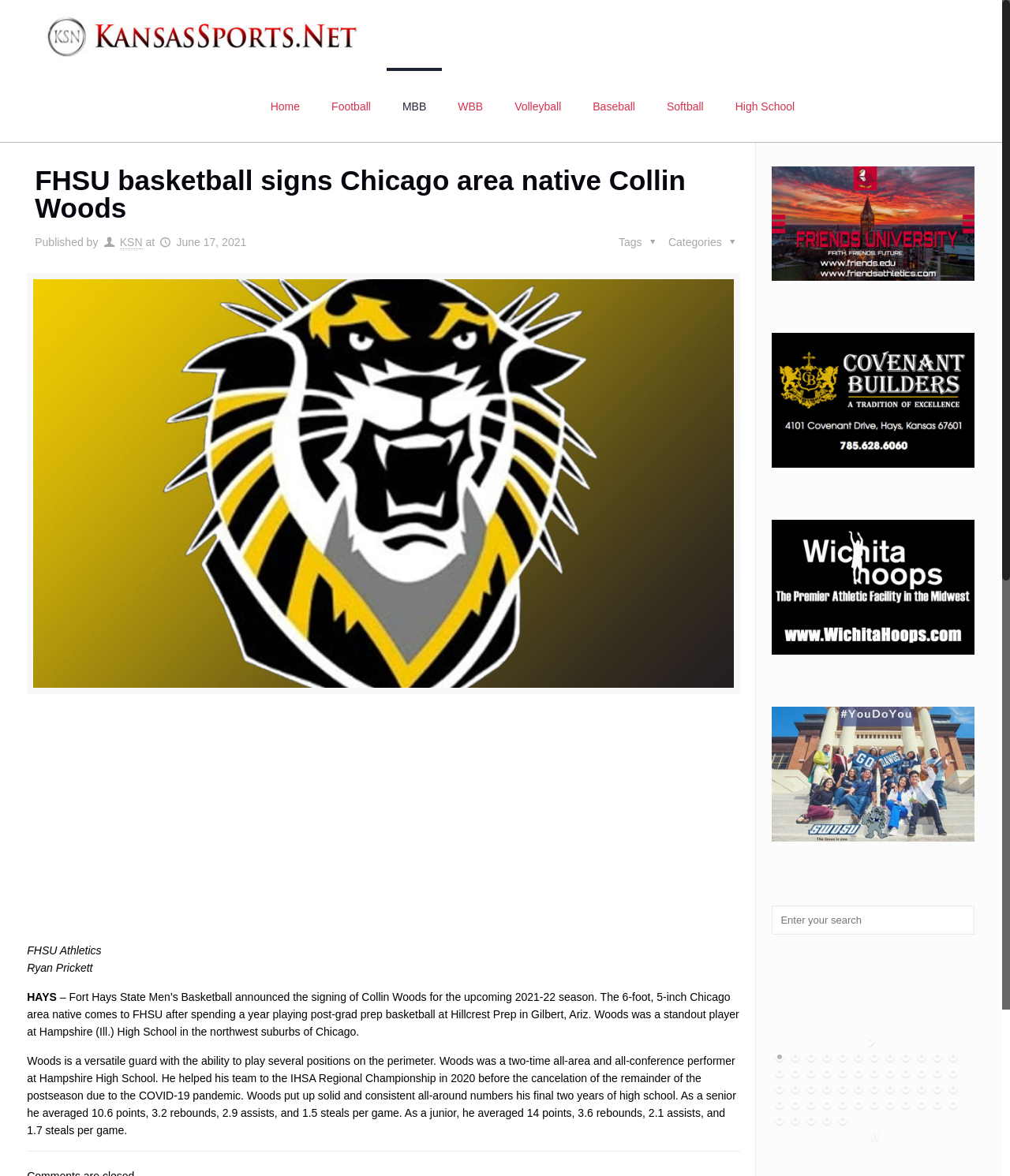Using the provided description: "KSN", find the bounding box coordinates of the corresponding UI element. The output should be four float numbers between 0 and 1, in the format [left, top, right, bottom].

[0.119, 0.201, 0.141, 0.212]